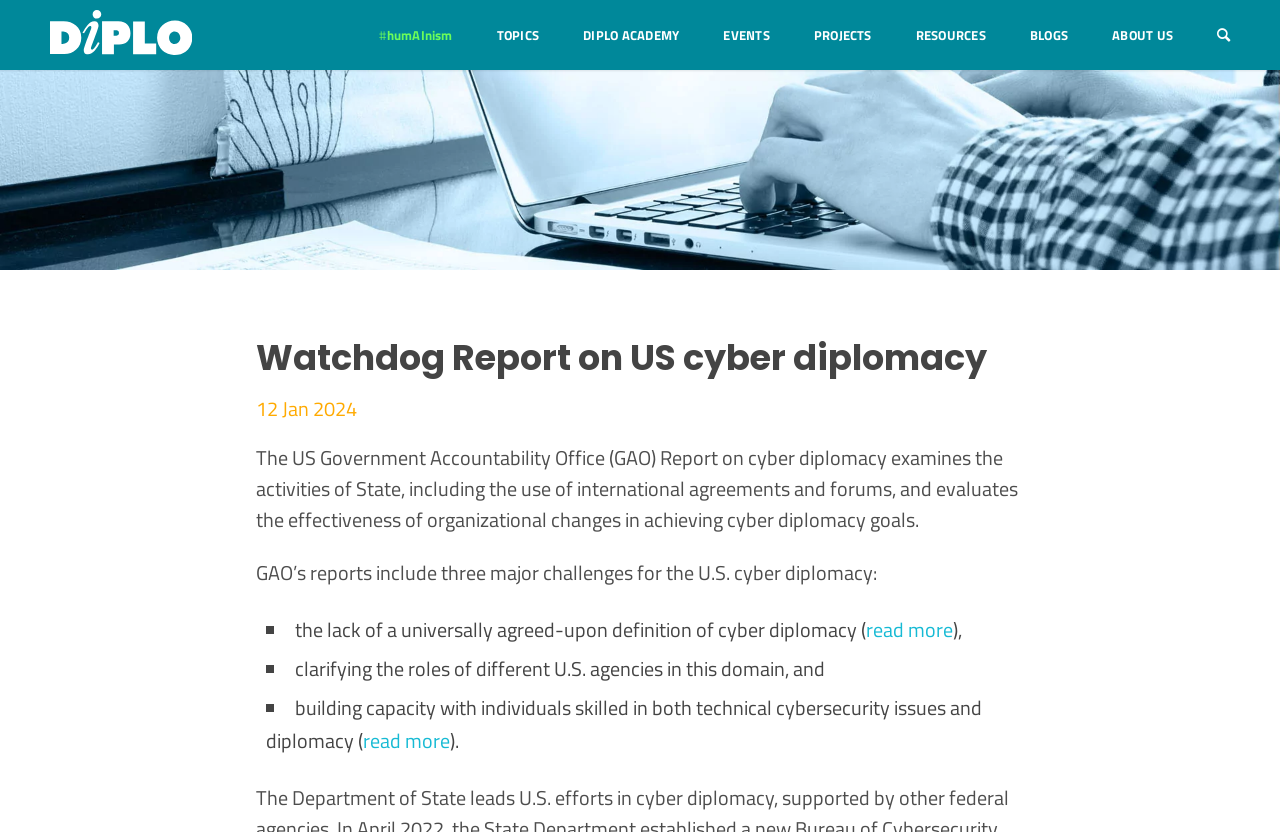Please find and report the bounding box coordinates of the element to click in order to perform the following action: "Read more about building capacity with individuals skilled in both technical cybersecurity issues and diplomacy". The coordinates should be expressed as four float numbers between 0 and 1, in the format [left, top, right, bottom].

[0.284, 0.871, 0.352, 0.908]